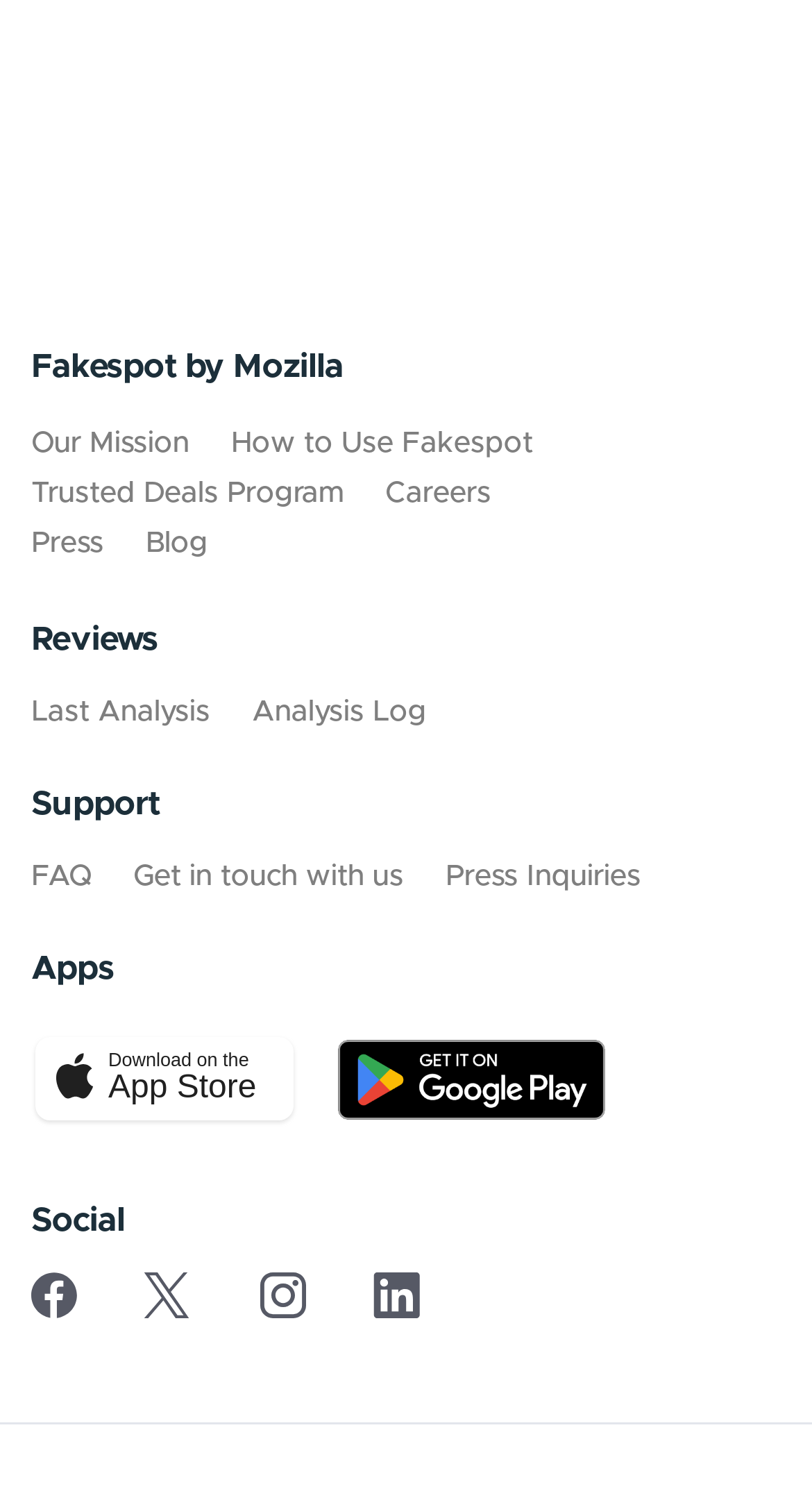Kindly determine the bounding box coordinates for the area that needs to be clicked to execute this instruction: "Get Fakespot on Apple App Store".

[0.038, 0.711, 0.392, 0.73]